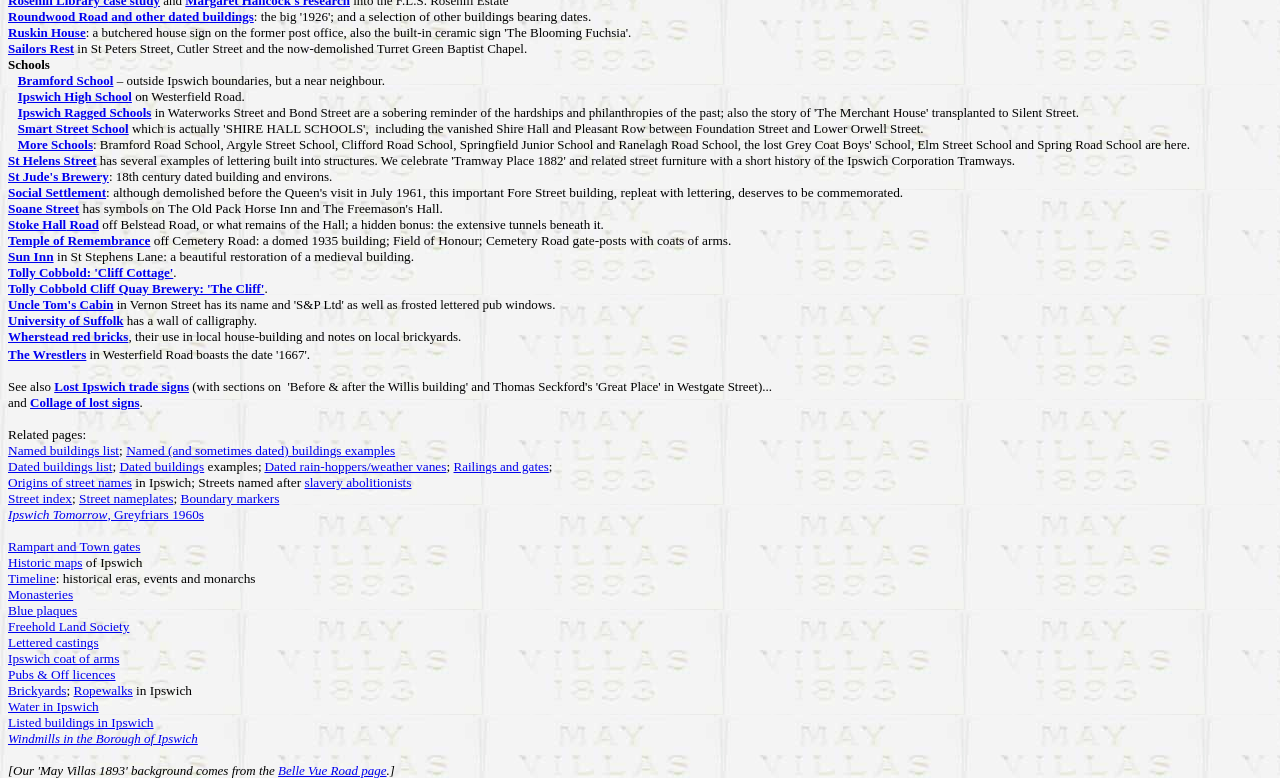From the details in the image, provide a thorough response to the question: What type of building is the Temple of Remembrance?

The Temple of Remembrance is described as a 'domed 1935 building' in the link description, indicating its architectural style and year of construction.